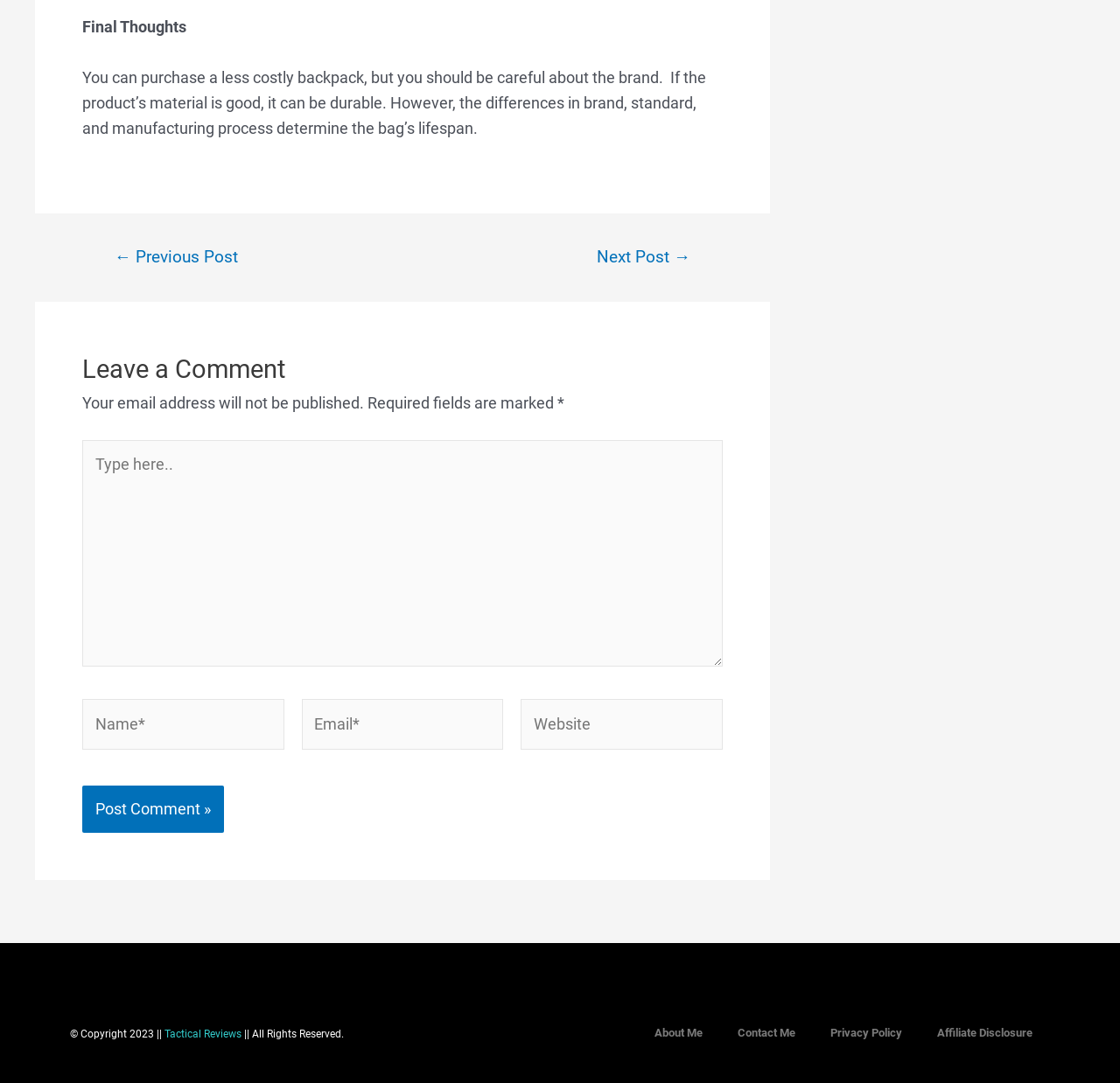Locate the bounding box coordinates of the item that should be clicked to fulfill the instruction: "Enter your name".

[0.073, 0.645, 0.254, 0.692]